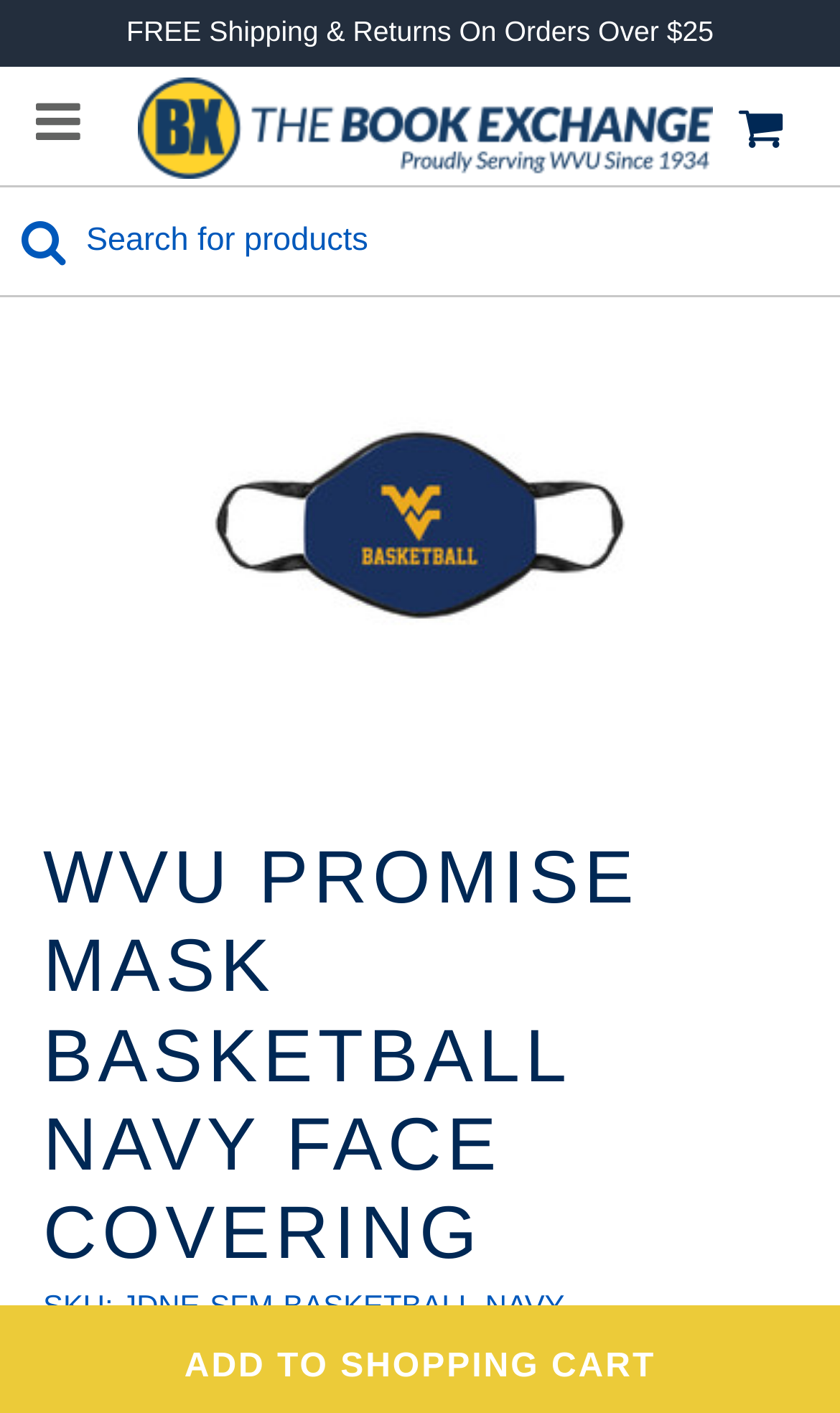What is the SKU of the product?
Please utilize the information in the image to give a detailed response to the question.

I found the SKU of the product by looking at the text element with the bounding box coordinates [0.145, 0.911, 0.672, 0.936], which contains the text 'JDNE-SFM-BASKETBALL-NAVY'.